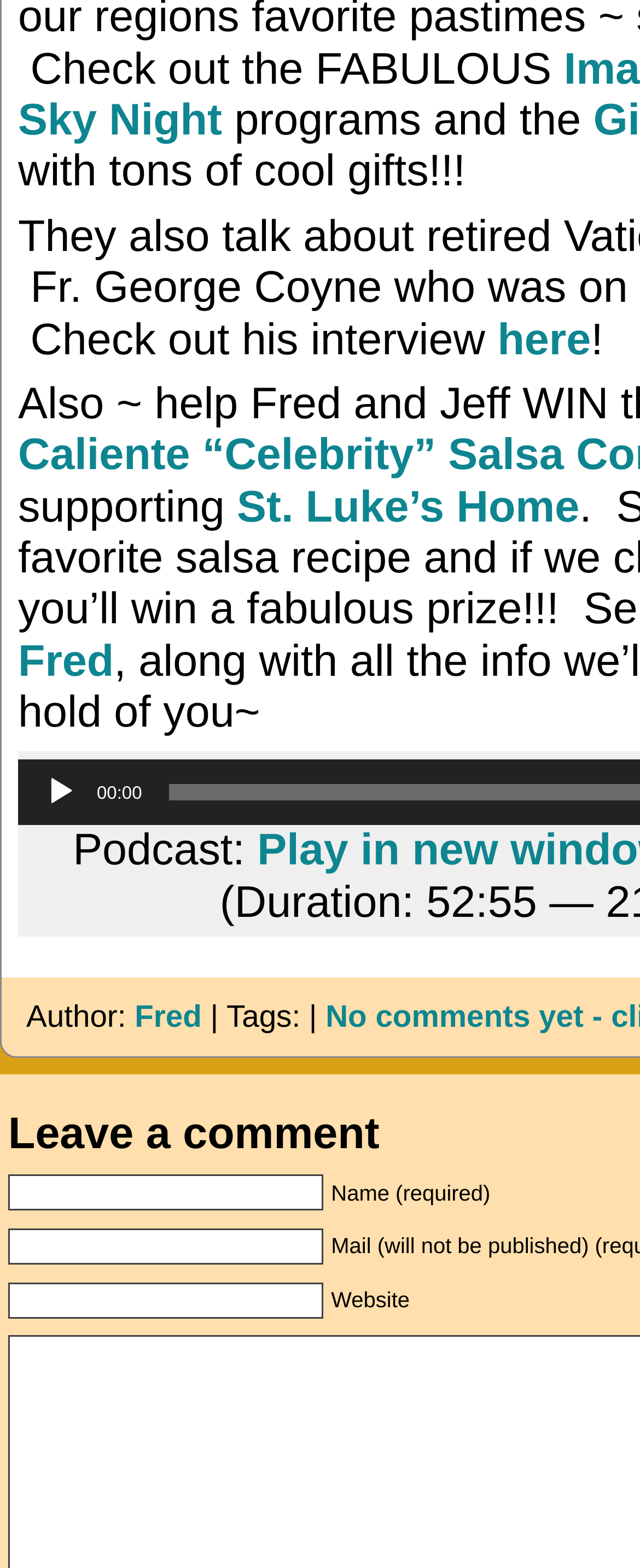Determine the bounding box coordinates for the area you should click to complete the following instruction: "Click the 'Play' button".

[0.069, 0.495, 0.121, 0.516]